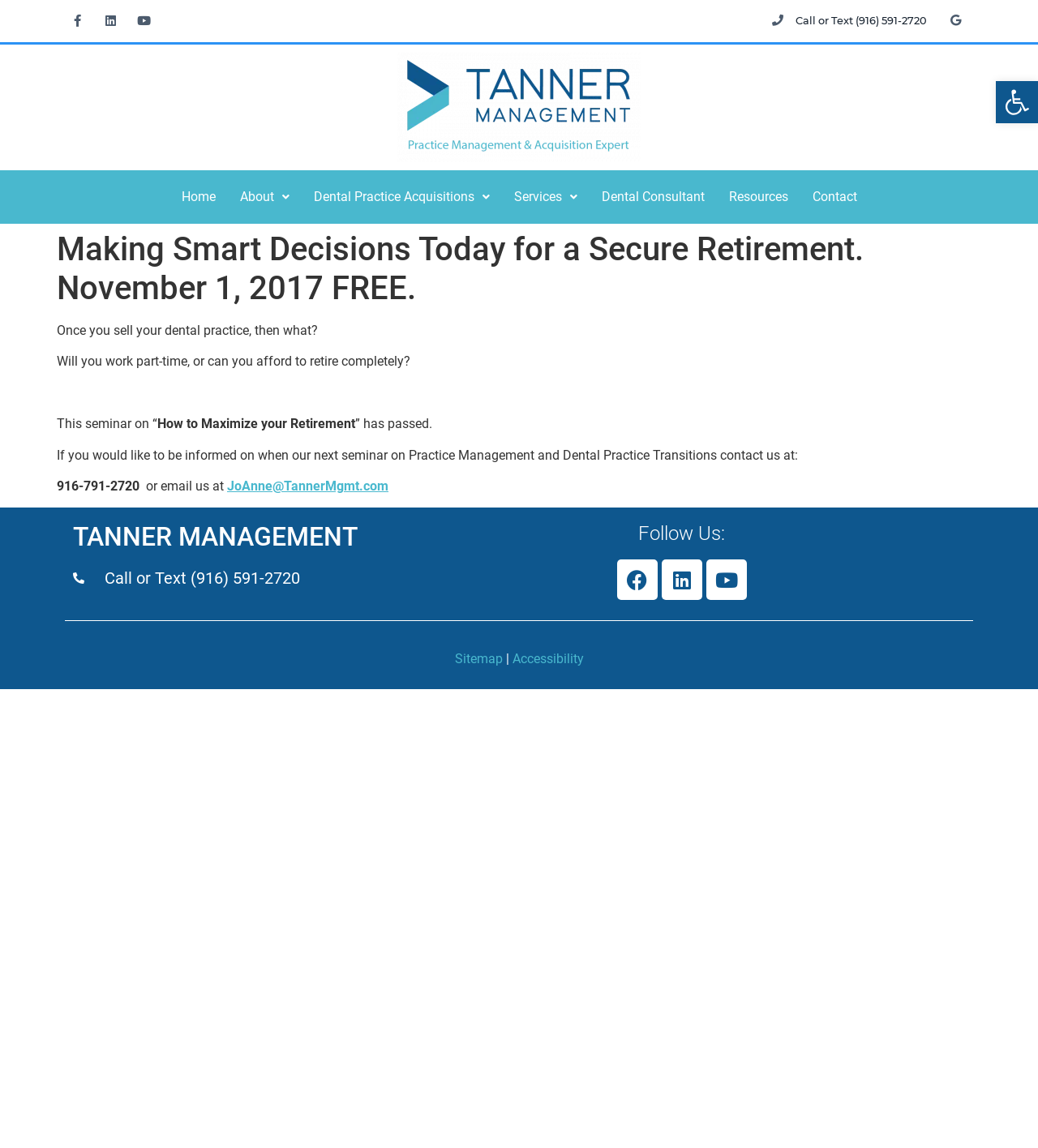Bounding box coordinates should be in the format (top-left x, top-left y, bottom-right x, bottom-right y) and all values should be floating point numbers between 0 and 1. Determine the bounding box coordinate for the UI element described as: Resources

[0.69, 0.155, 0.771, 0.188]